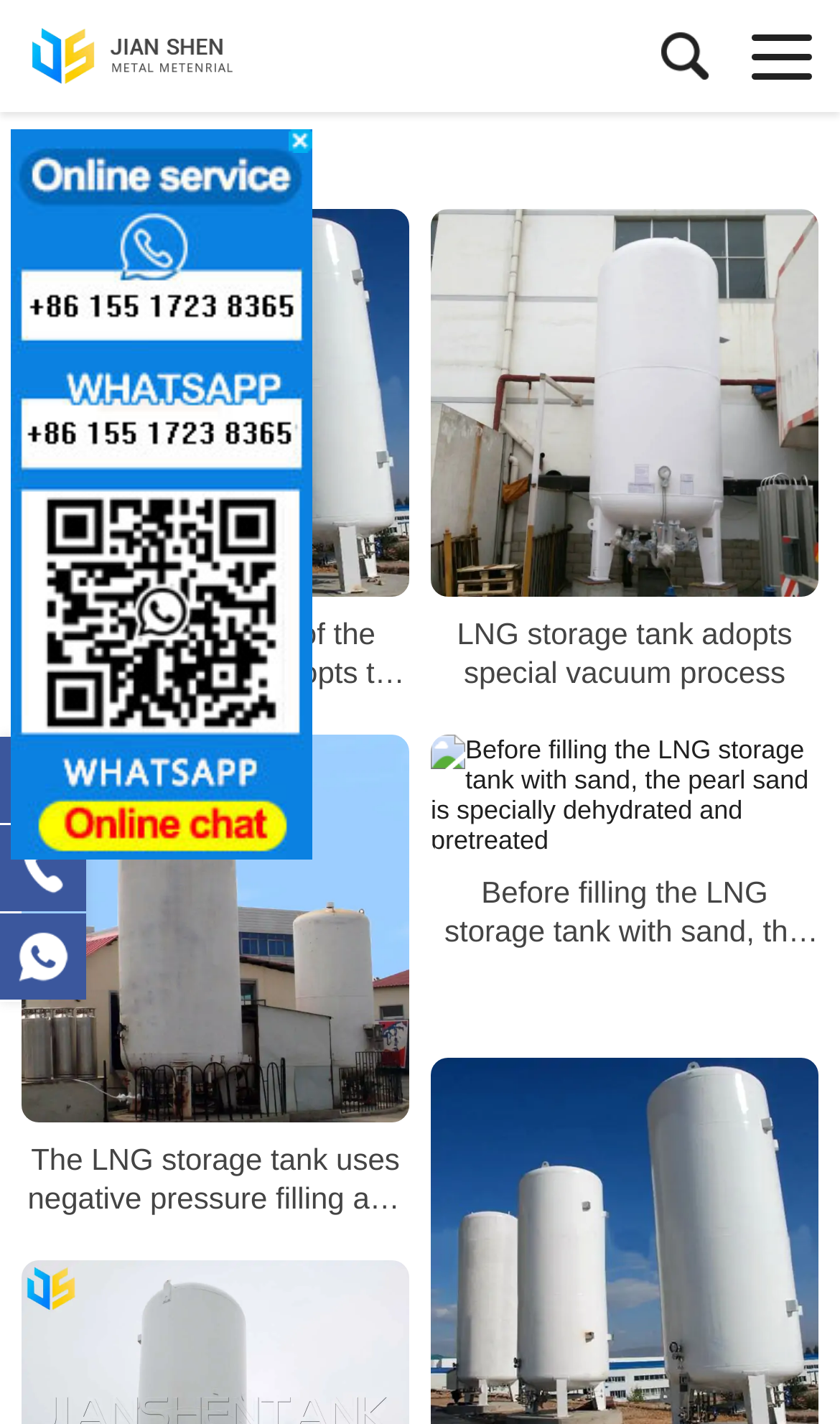Based on the element description "title="Jianshen Tank"", predict the bounding box coordinates of the UI element.

[0.038, 0.0, 0.5, 0.079]